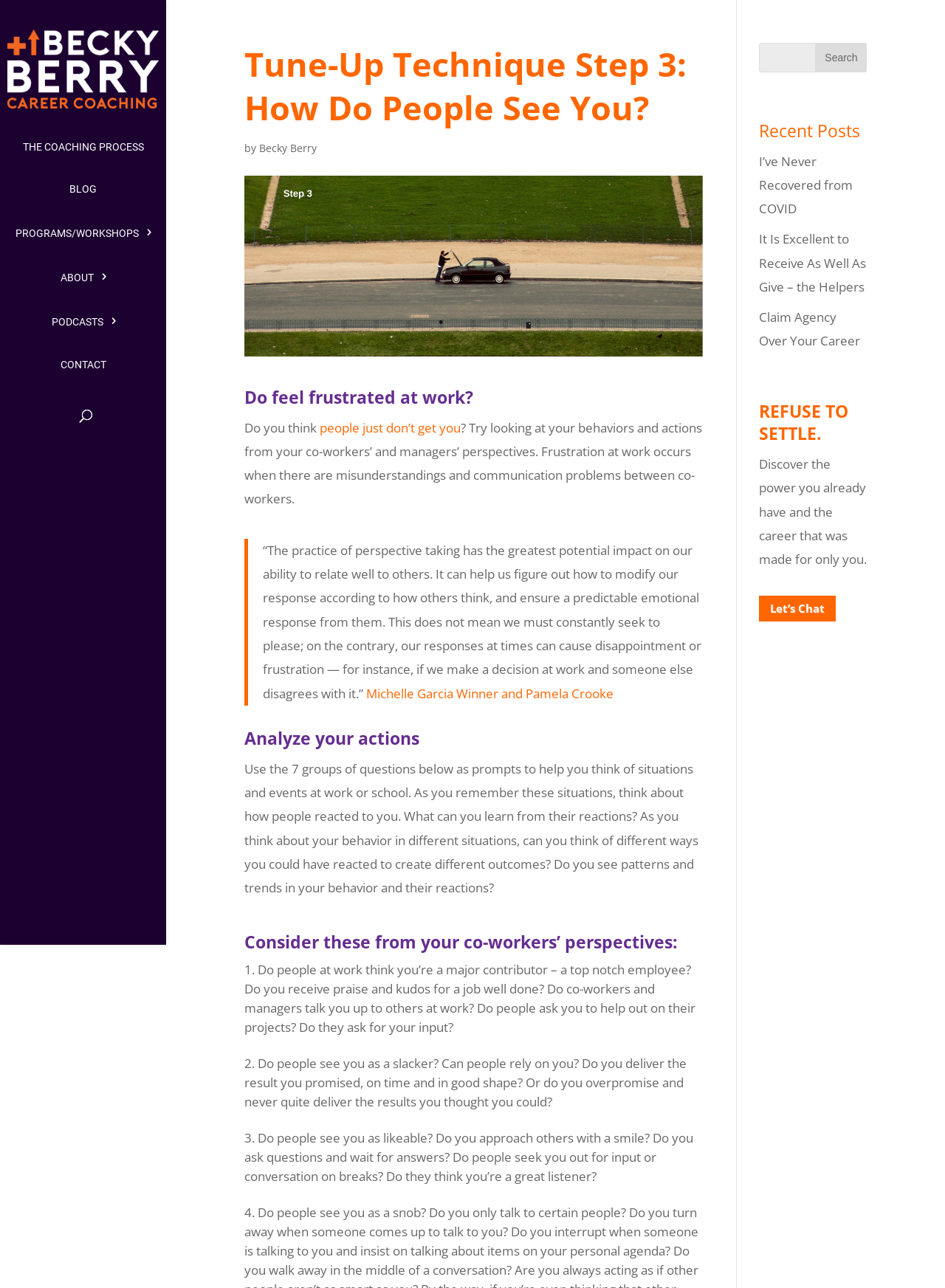Identify the bounding box coordinates of the section that should be clicked to achieve the task described: "Listen to podcasts".

[0.008, 0.243, 0.199, 0.266]